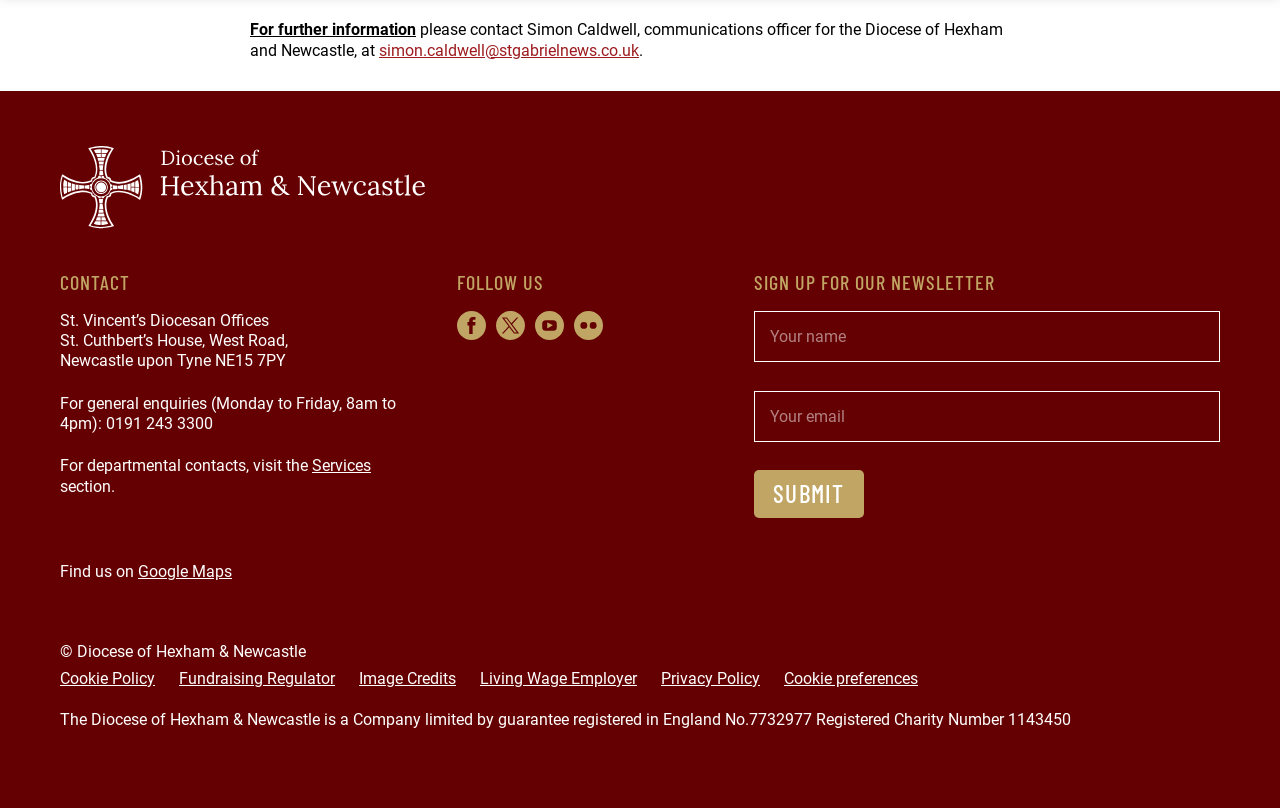Provide a short answer to the following question with just one word or phrase: What is the contact email for general enquiries?

Not provided